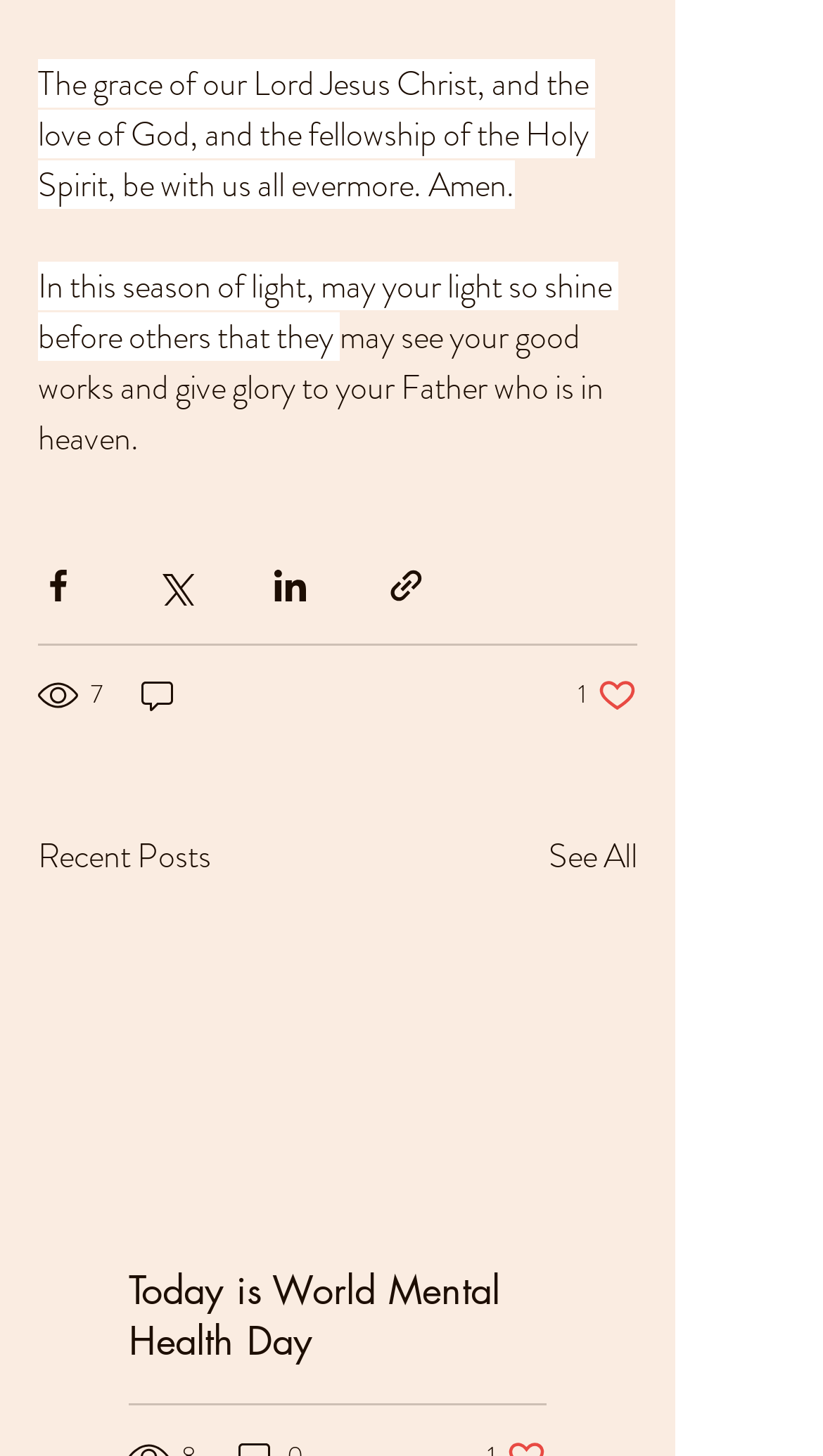Locate the bounding box coordinates of the area to click to fulfill this instruction: "Like the post". The bounding box should be presented as four float numbers between 0 and 1, in the order [left, top, right, bottom].

[0.703, 0.463, 0.774, 0.491]